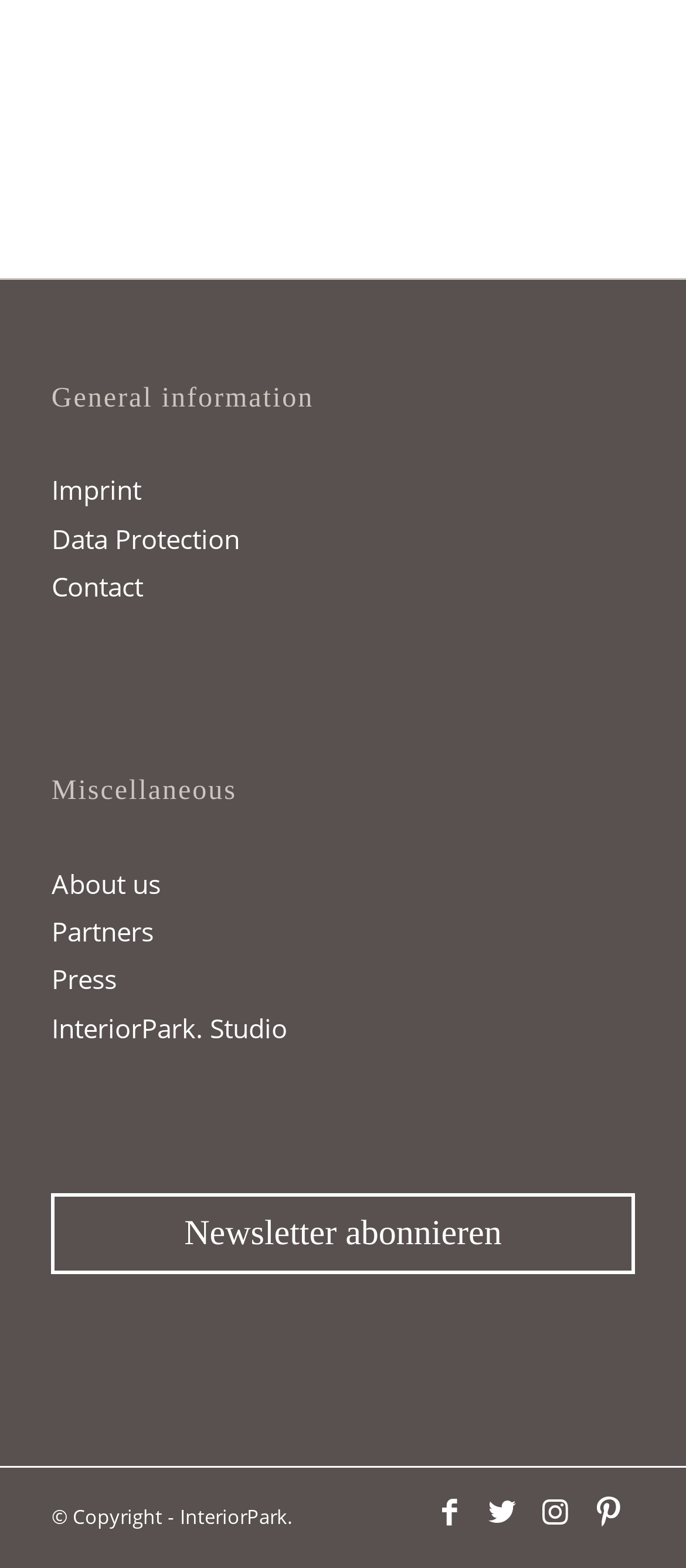Identify the bounding box coordinates for the UI element described as: "Facebook". The coordinates should be provided as four floats between 0 and 1: [left, top, right, bottom].

[0.617, 0.948, 0.694, 0.981]